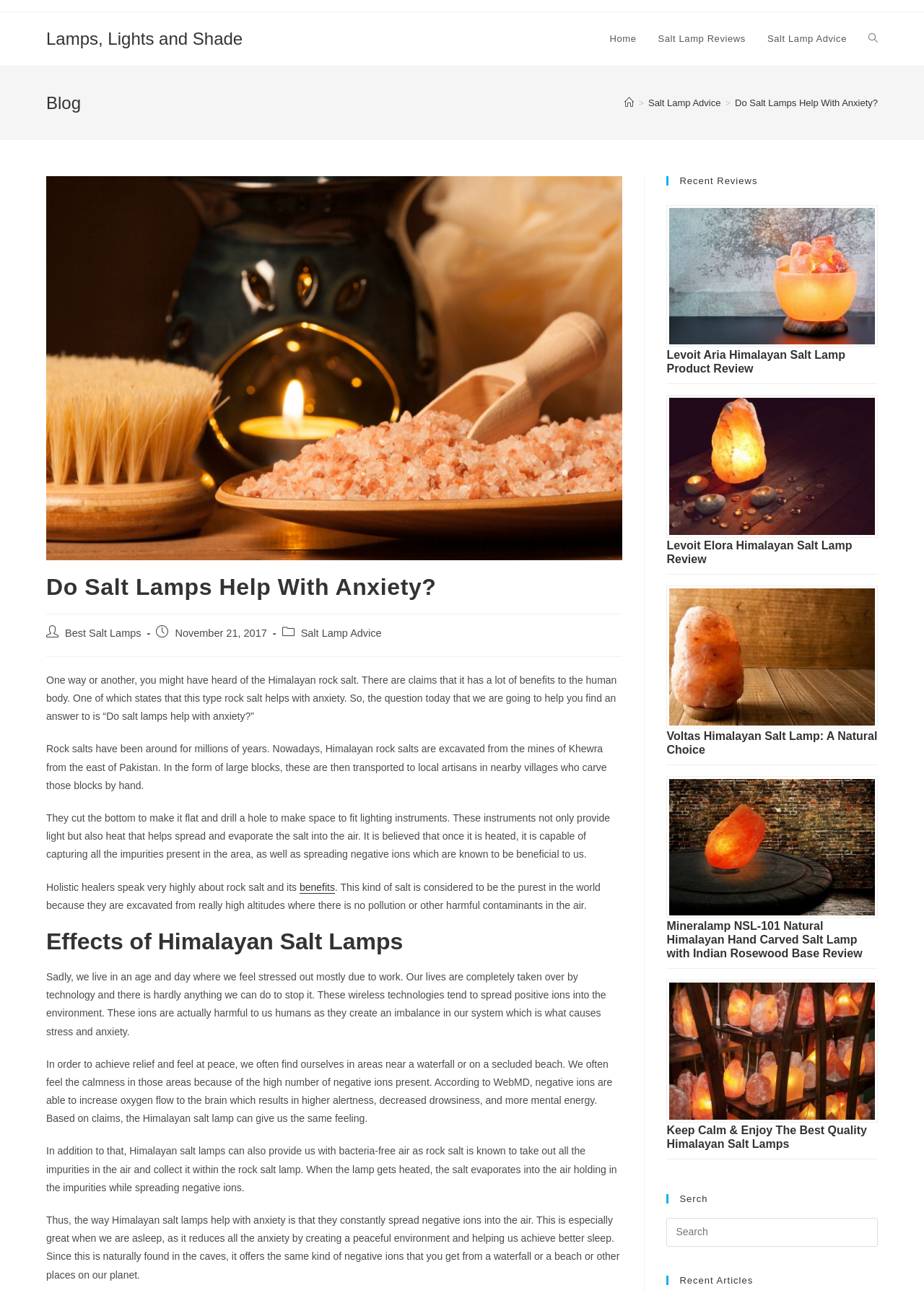Determine the bounding box coordinates of the clickable area required to perform the following instruction: "Learn more about 'Salt Lamp Advice'". The coordinates should be represented as four float numbers between 0 and 1: [left, top, right, bottom].

[0.819, 0.009, 0.928, 0.051]